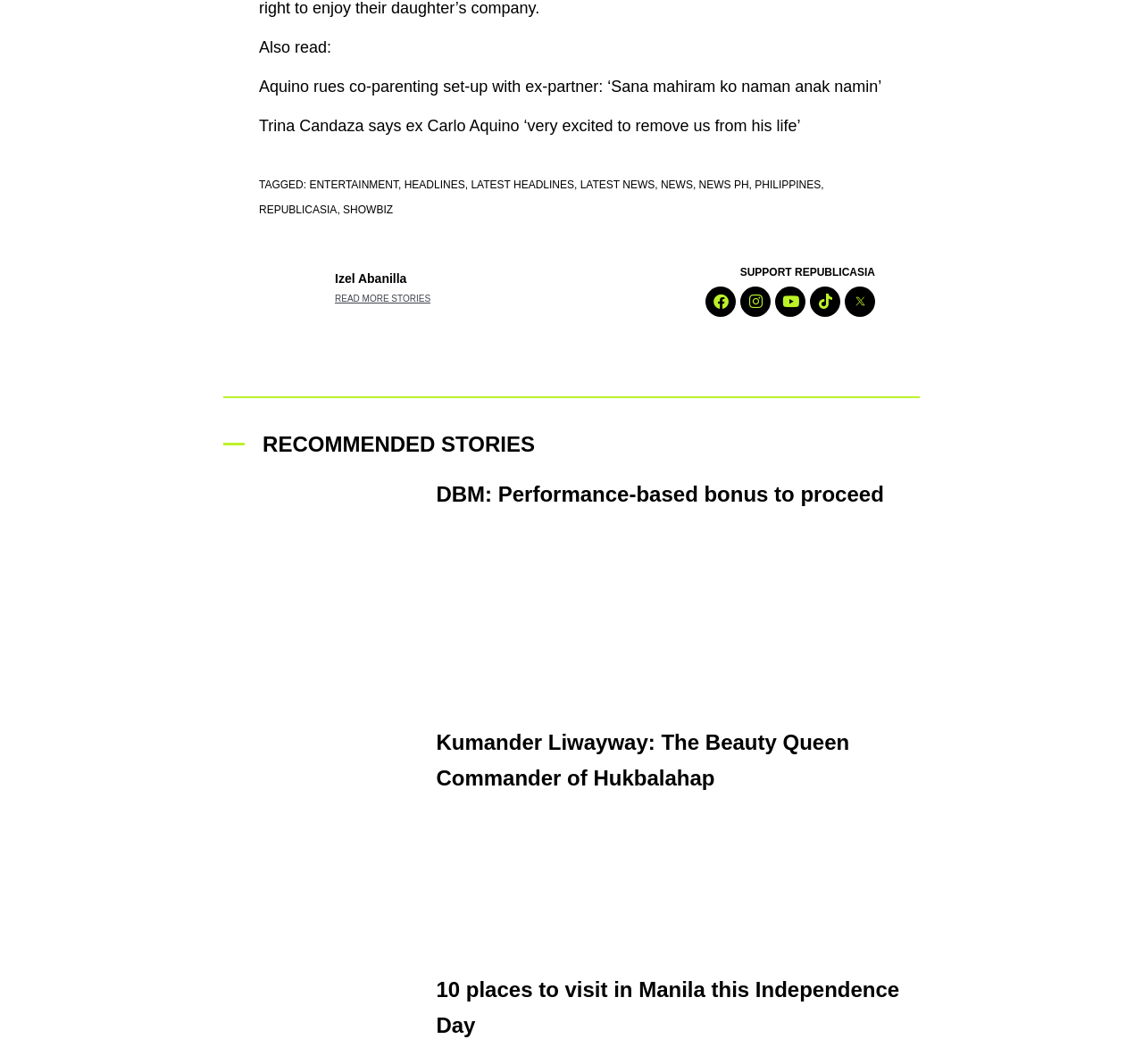What is the purpose of the 'SUPPORT REPUBLICASIA' section? Based on the image, give a response in one word or a short phrase.

To support Republicasia